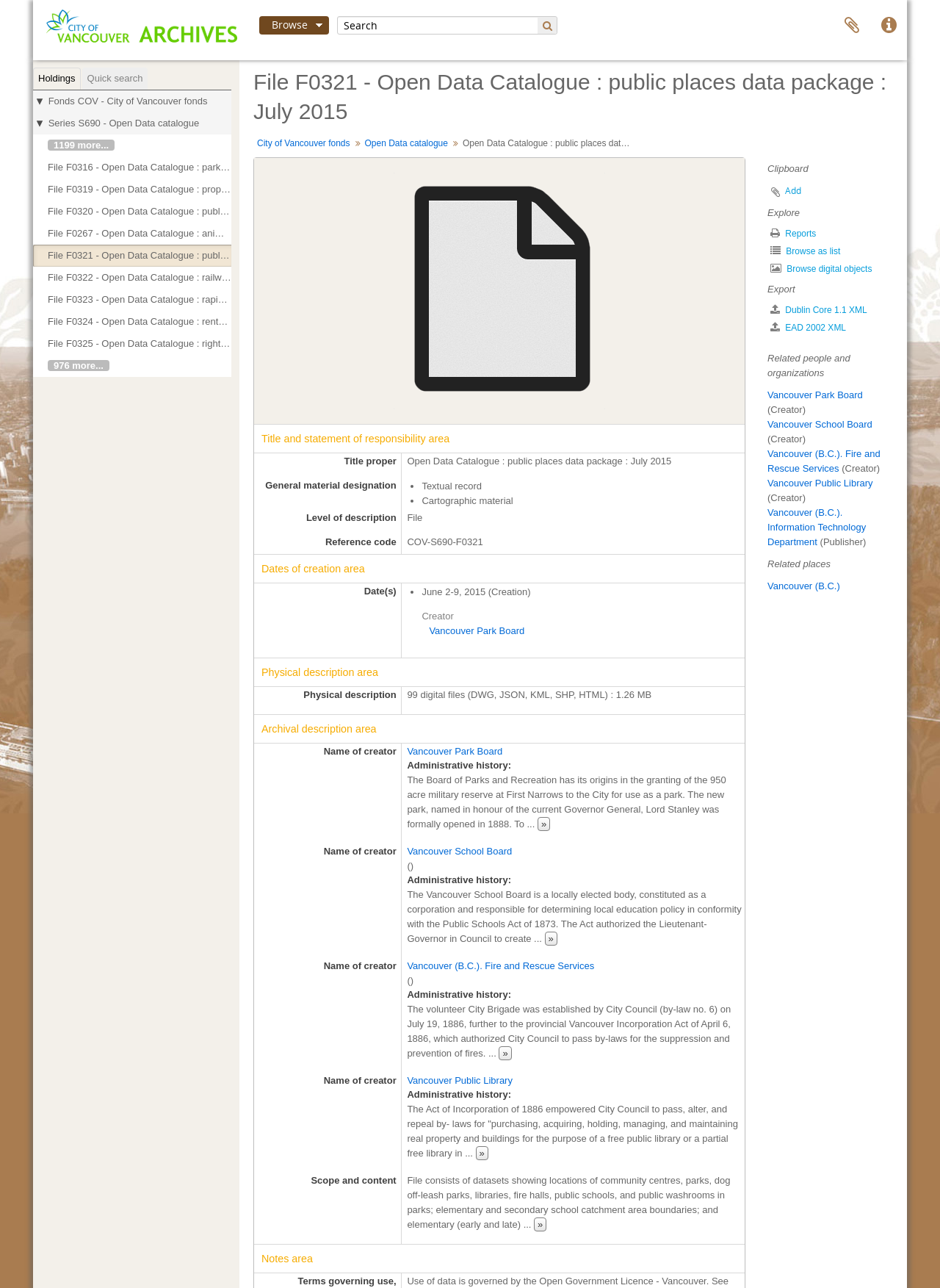Provide the bounding box coordinates of the HTML element this sentence describes: "S690 - Open Data catalogue". The bounding box coordinates consist of four float numbers between 0 and 1, i.e., [left, top, right, bottom].

[0.083, 0.091, 0.212, 0.1]